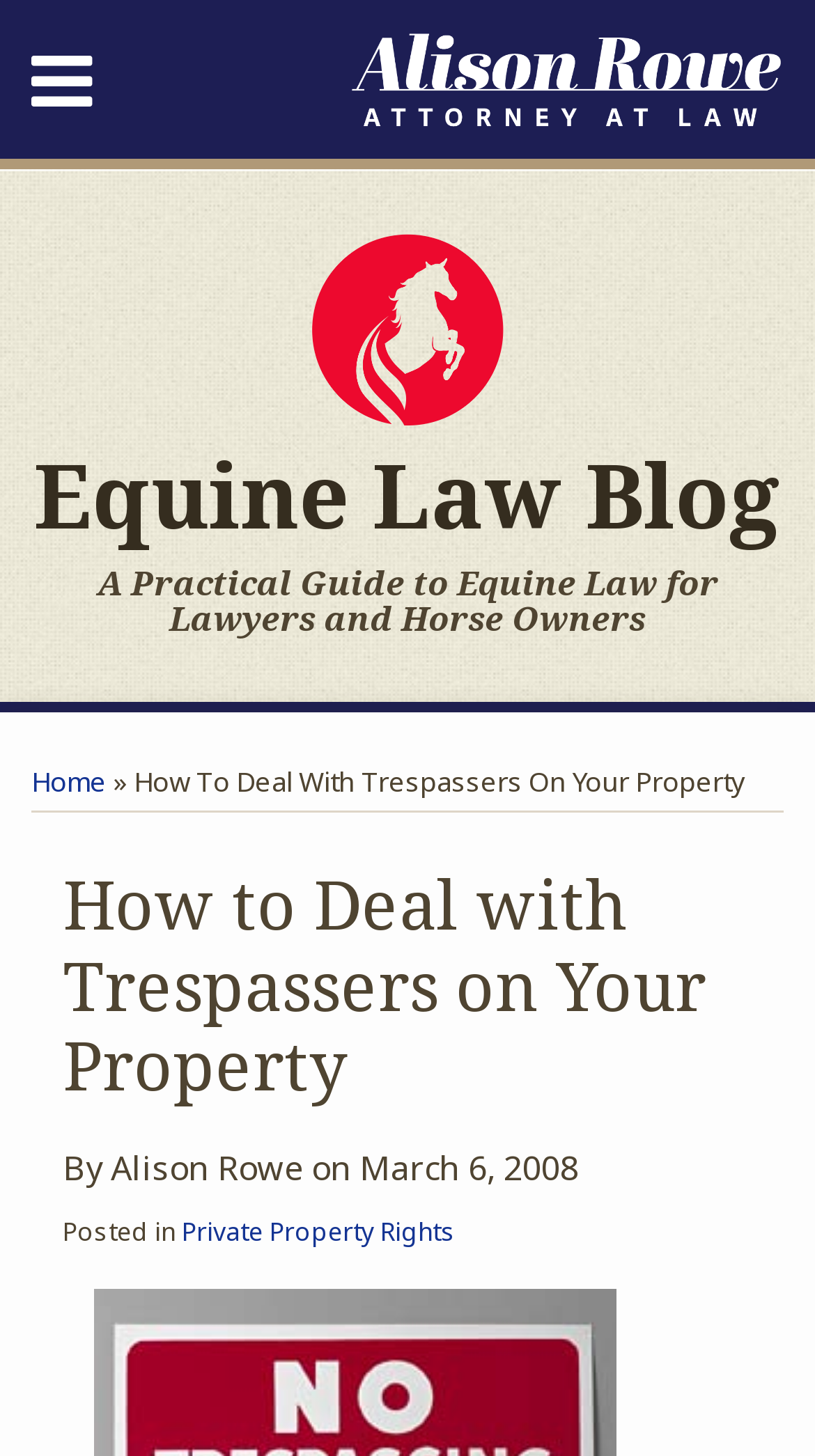Please identify the bounding box coordinates of the element that needs to be clicked to perform the following instruction: "Click on 'Private Property Rights'".

[0.223, 0.834, 0.559, 0.858]